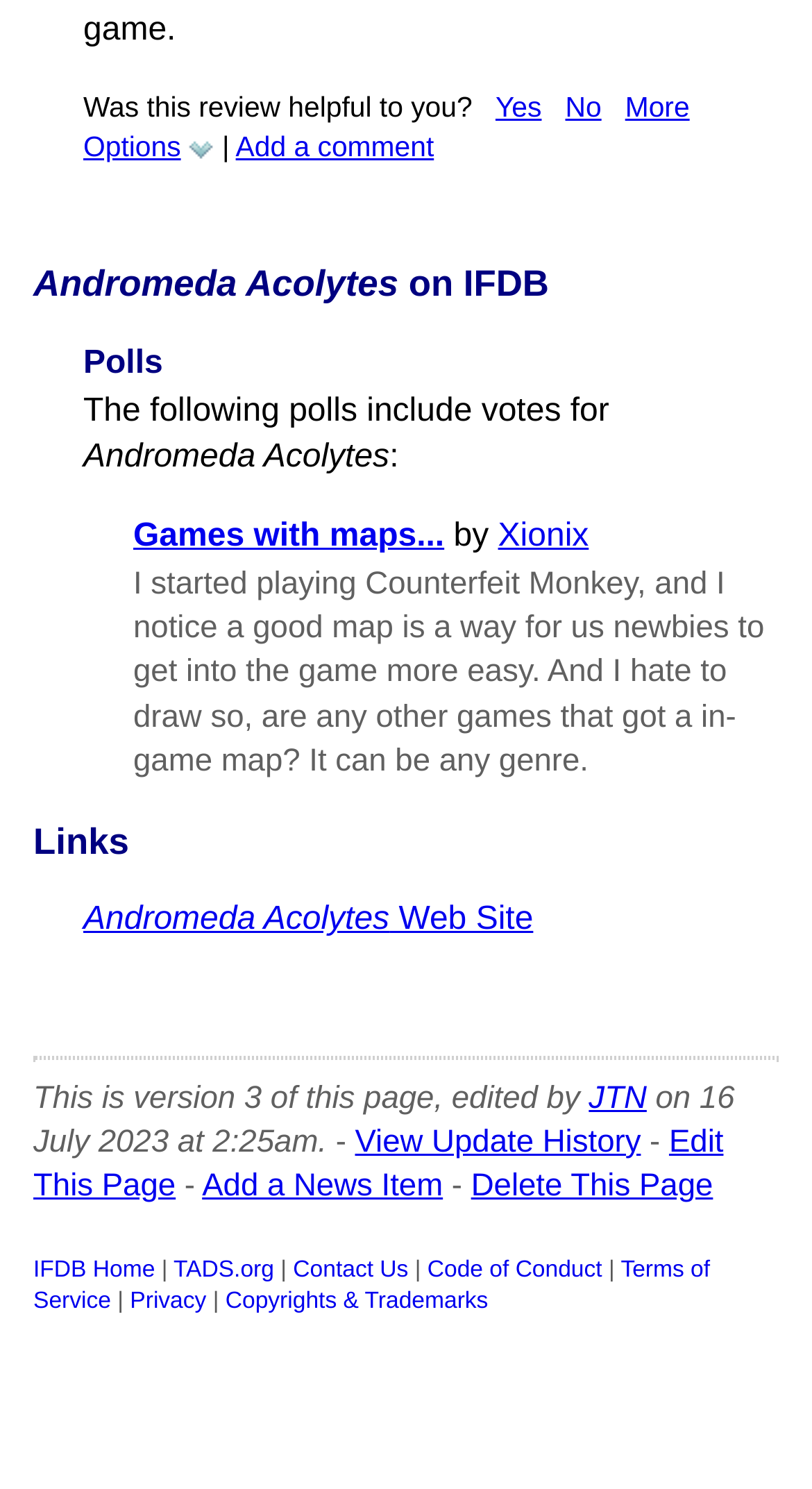Identify the bounding box coordinates of the clickable region required to complete the instruction: "Add a comment". The coordinates should be given as four float numbers within the range of 0 and 1, i.e., [left, top, right, bottom].

[0.29, 0.088, 0.534, 0.109]